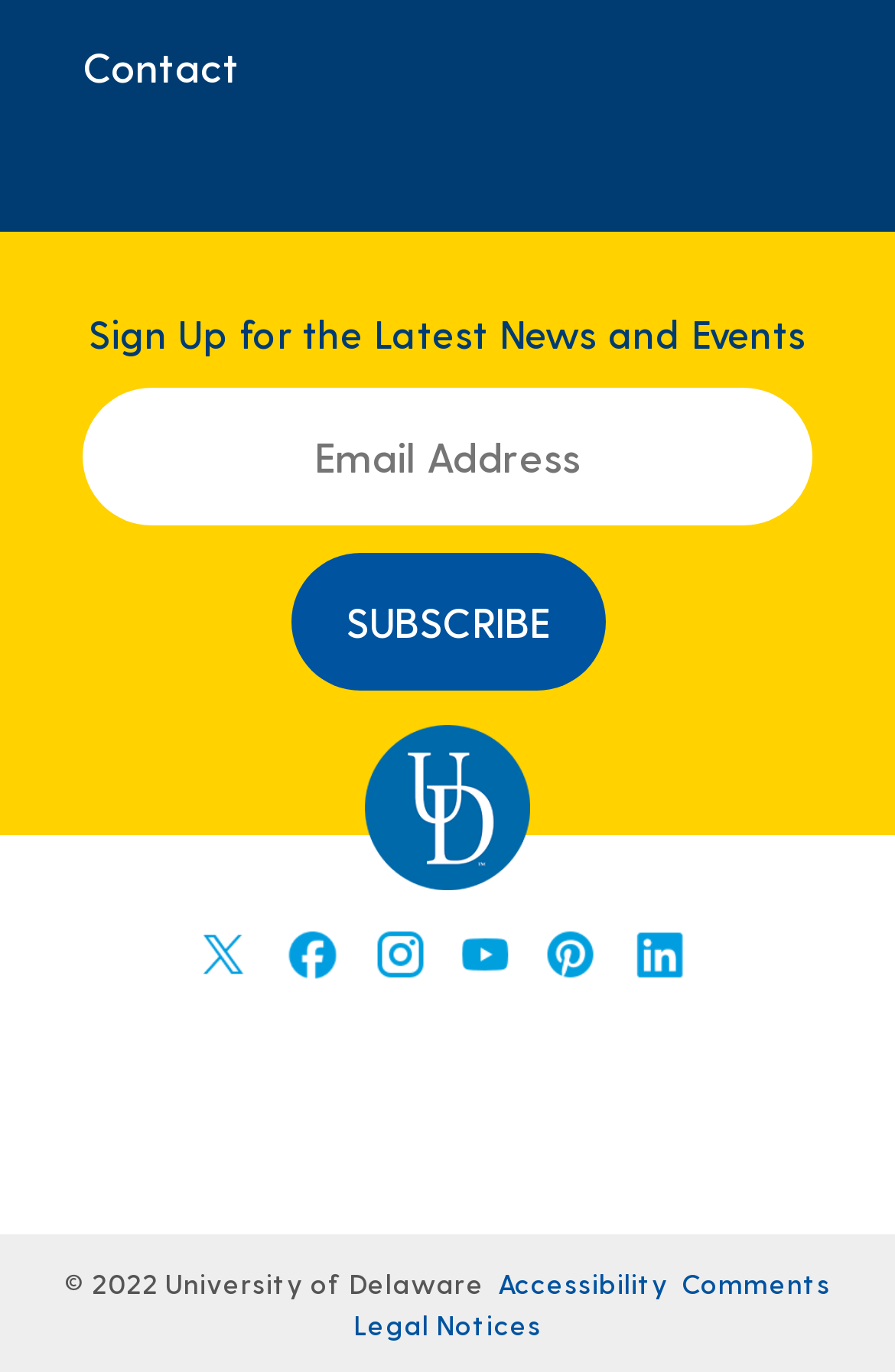How many social media links are present?
Please provide a comprehensive answer based on the information in the image.

There are six social media links present on the webpage, which are Twitter, Facebook, Instagram, Youtube, Pinterest, and Linkedin, all of which are linked to the University of Delaware's respective social media profiles.